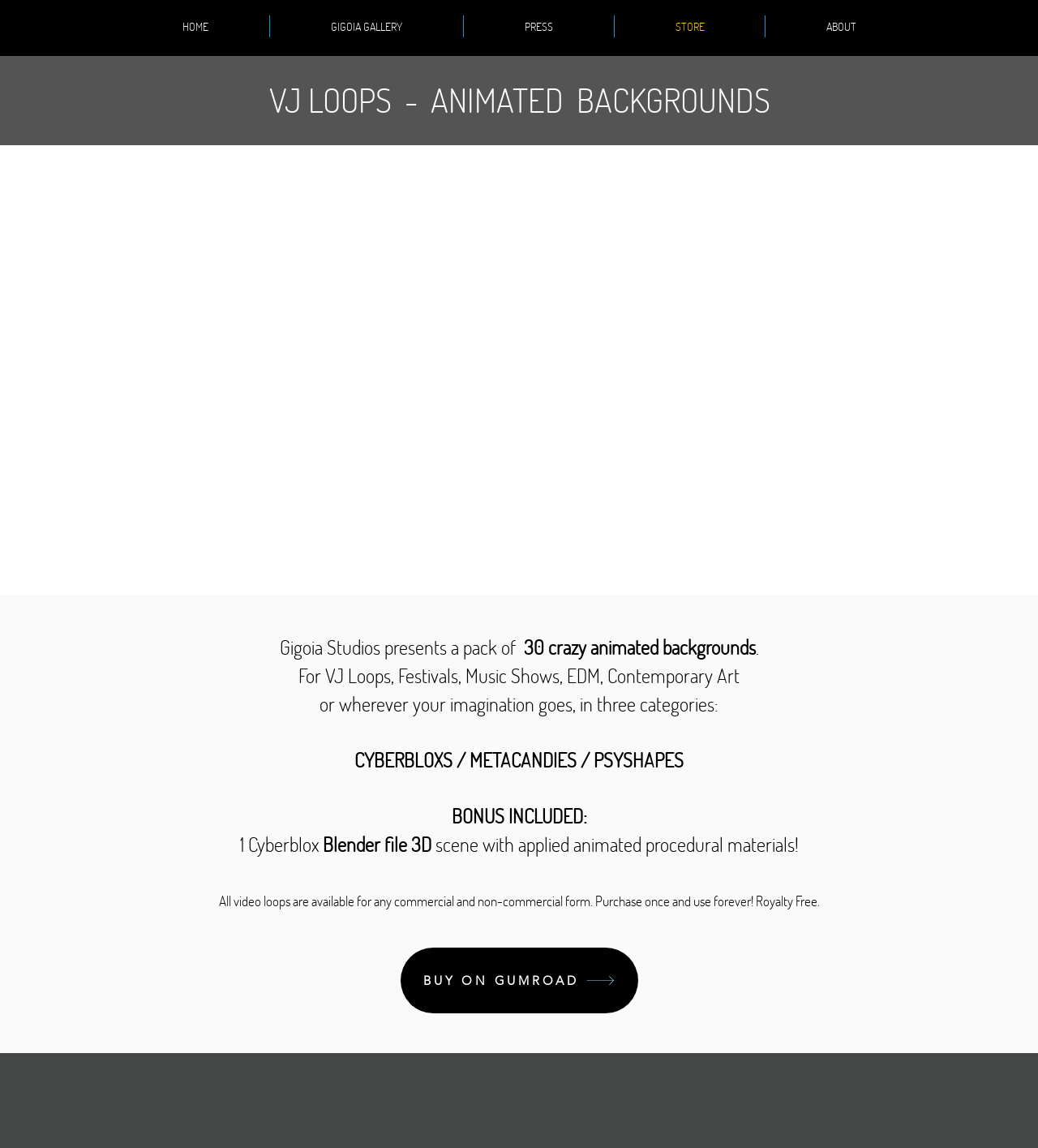How many categories of animated backgrounds are presented?
Using the image provided, answer with just one word or phrase.

Three